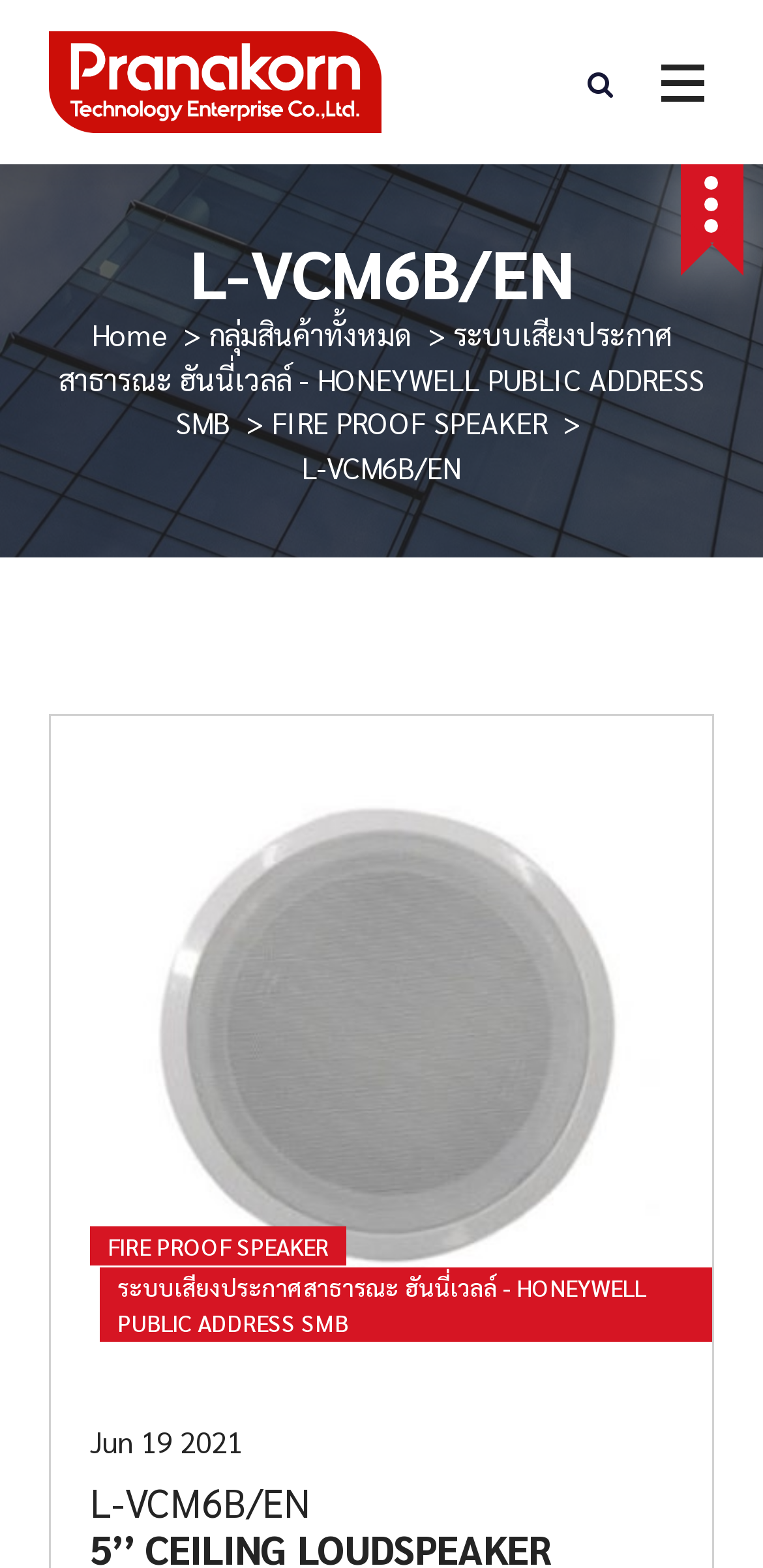When was the product information last updated?
Please provide a detailed answer to the question.

The last update date can be found at the bottom of the webpage, where there is a link with the text 'Jun 19 2021'.